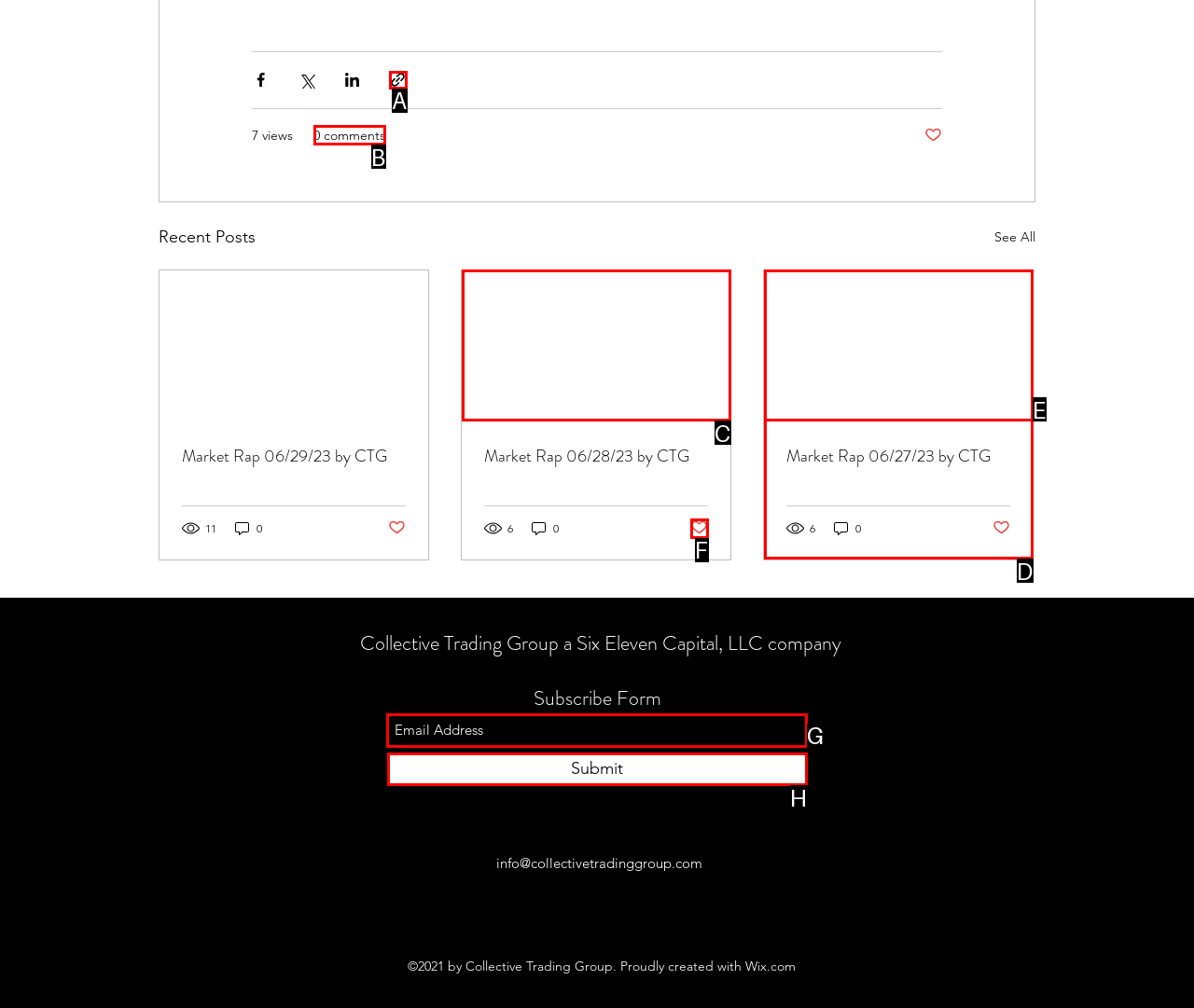Specify which element within the red bounding boxes should be clicked for this task: Subscribe with email Respond with the letter of the correct option.

G